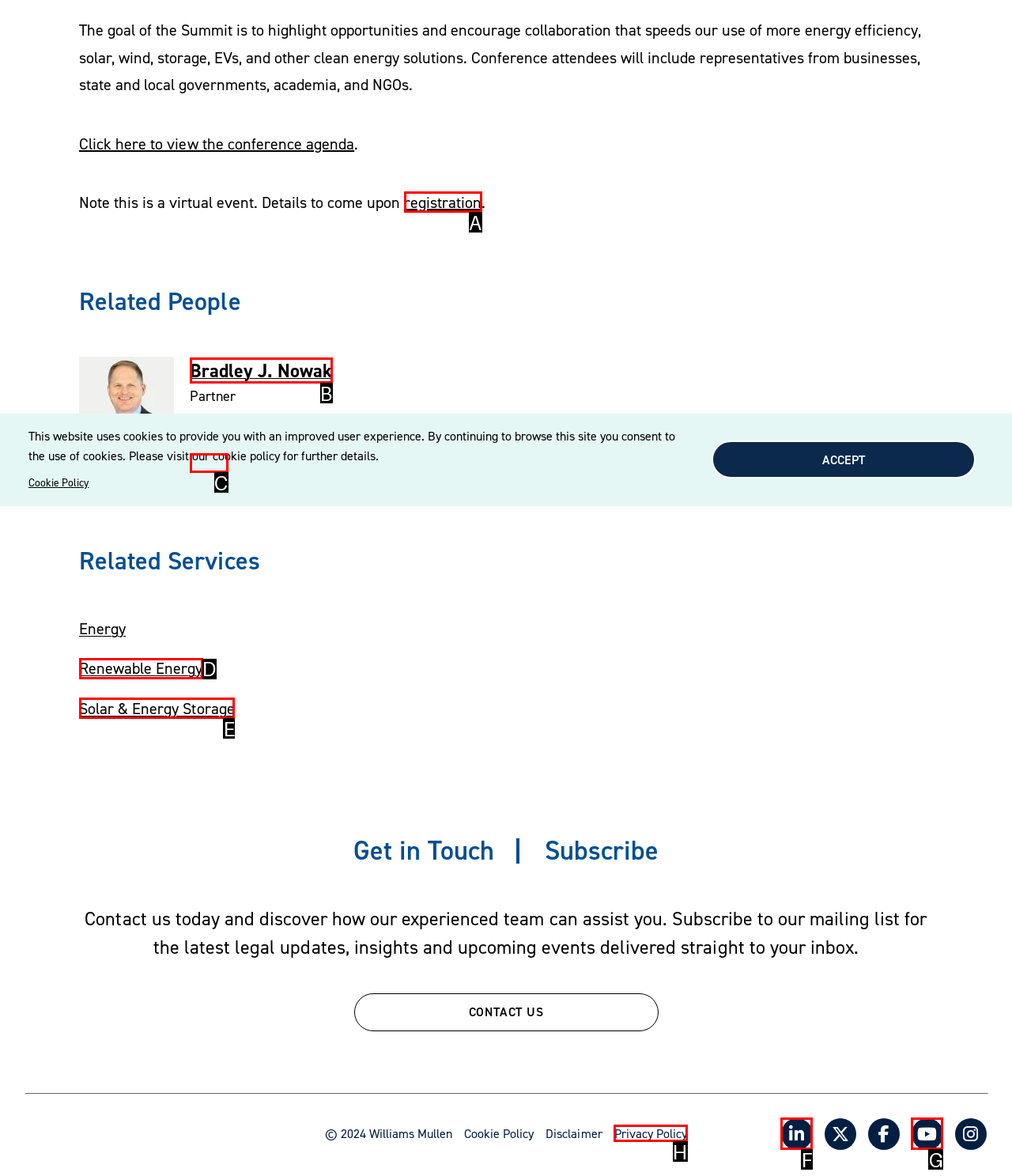Select the option that matches this description: Solar & Energy Storage
Answer by giving the letter of the chosen option.

E